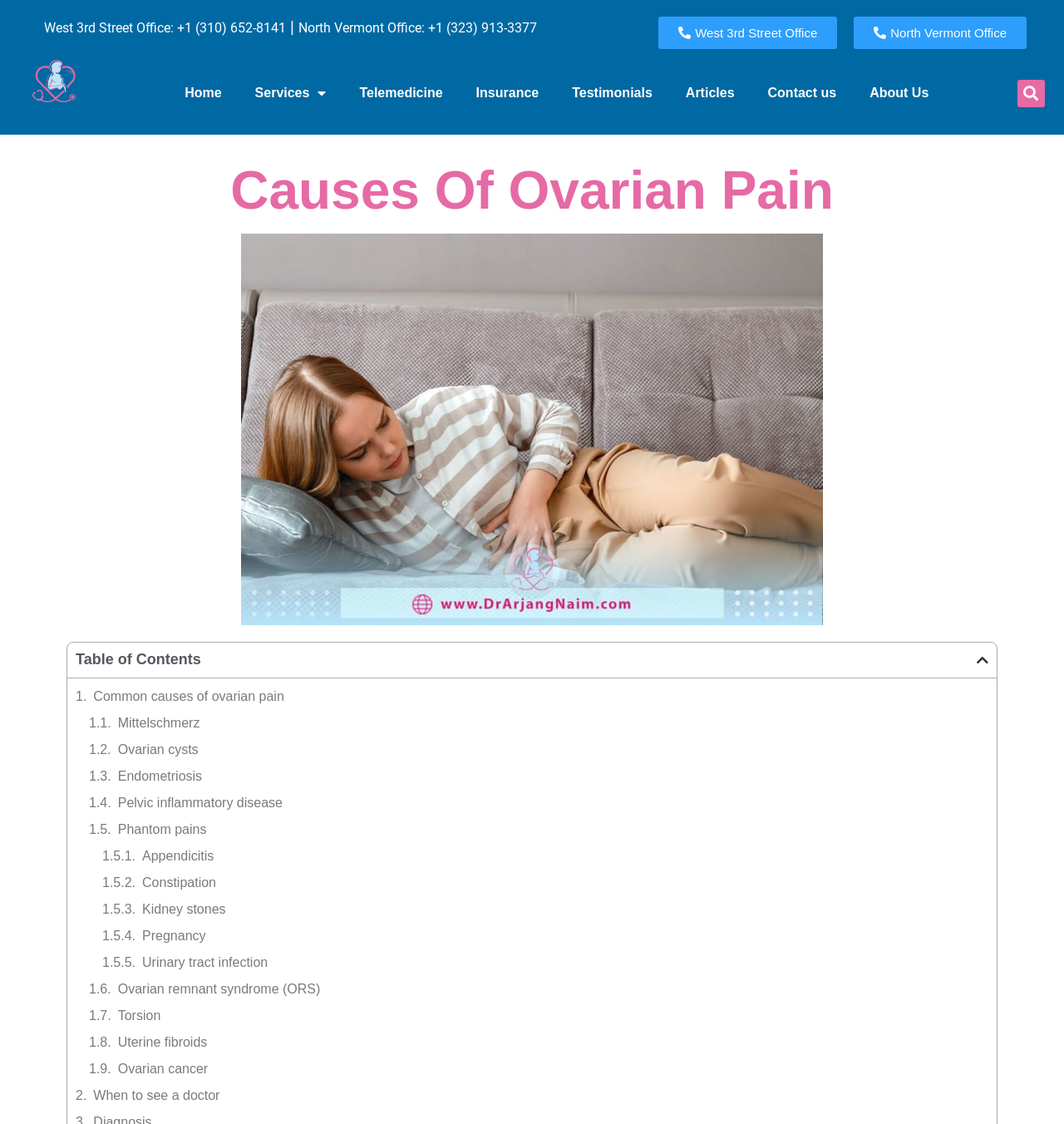Please determine the main heading text of this webpage.

Causes Of Ovarian Pain